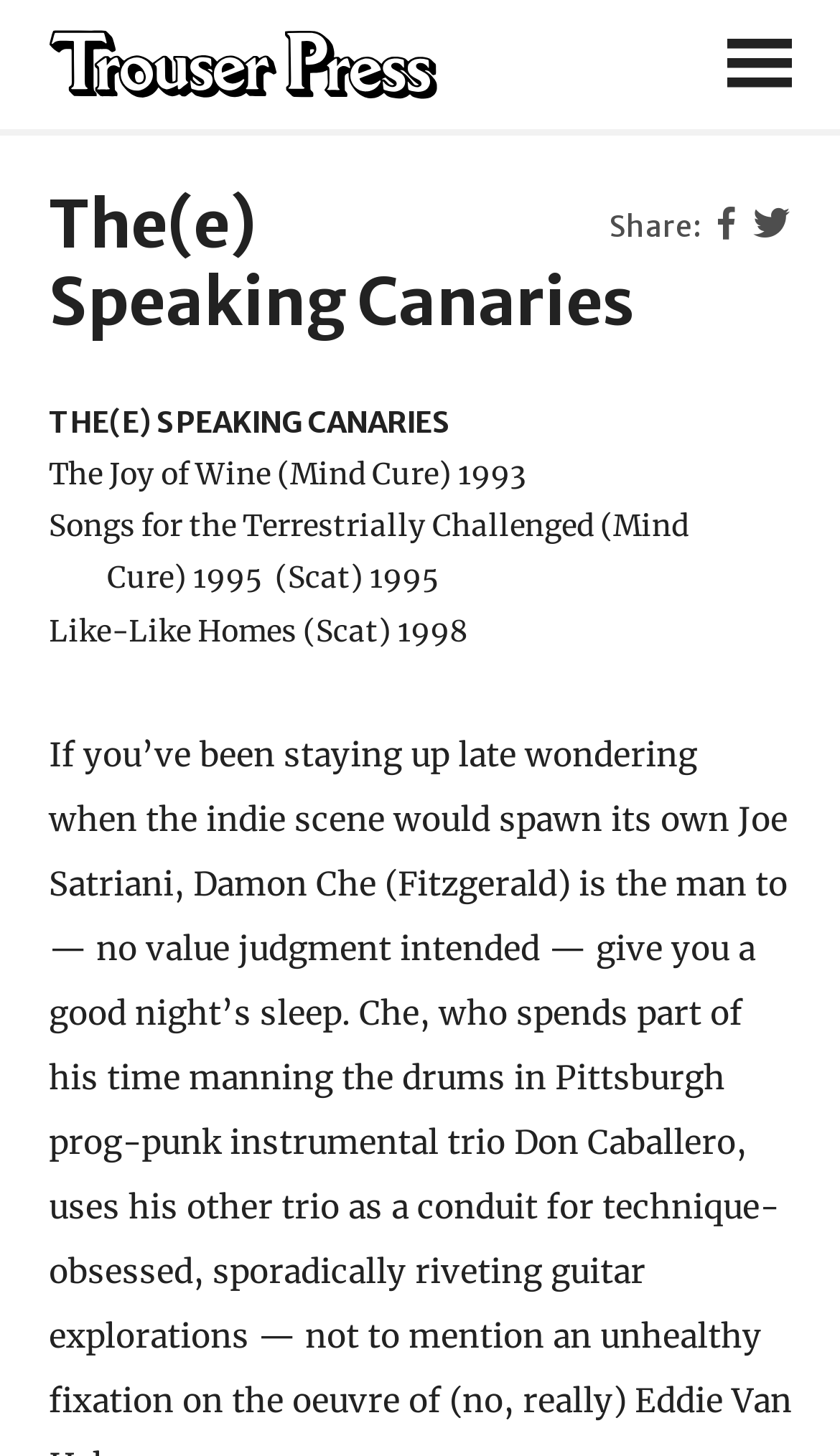Please provide the bounding box coordinates in the format (top-left x, top-left y, bottom-right x, bottom-right y). Remember, all values are floating point numbers between 0 and 1. What is the bounding box coordinate of the region described as: admin

None